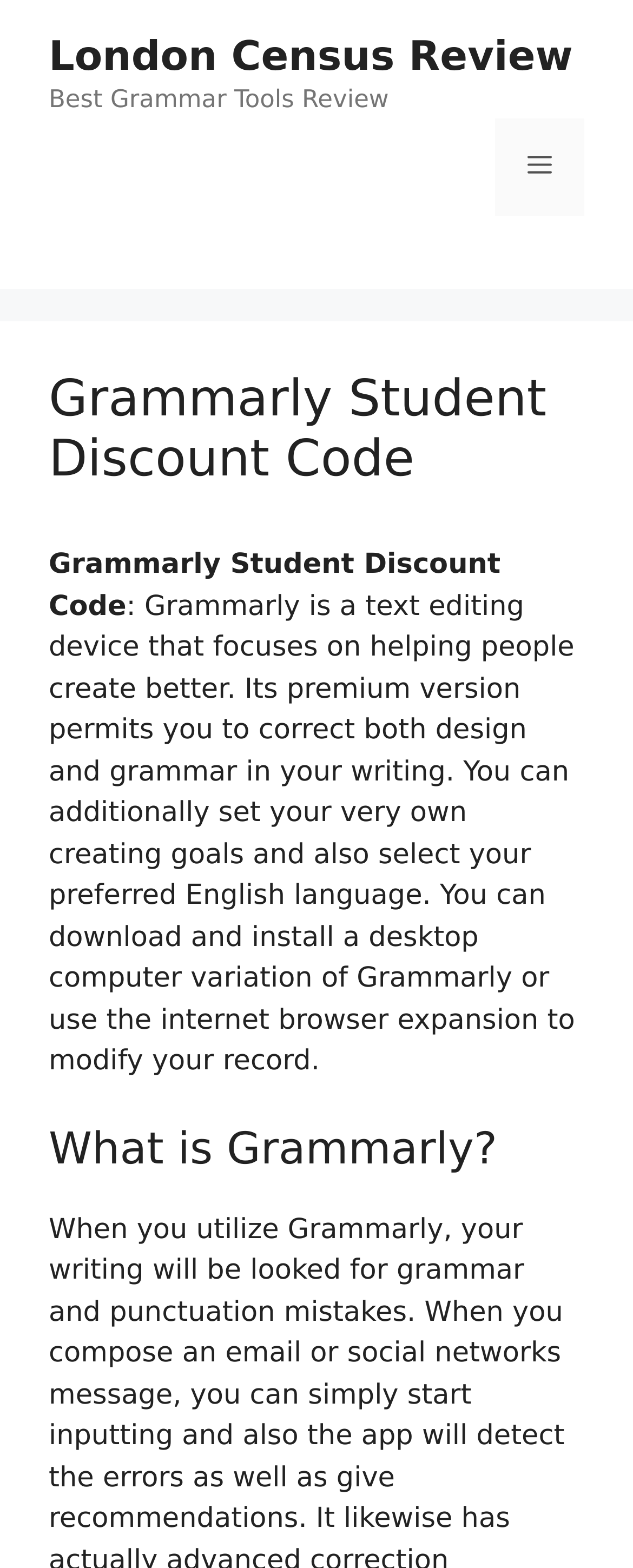What is the name of the text editing device?
Provide a detailed and well-explained answer to the question.

Based on the webpage content, specifically the sentence 'Grammarly is a text editing device that focuses on helping people create better.', I can infer that the name of the text editing device is Grammarly.